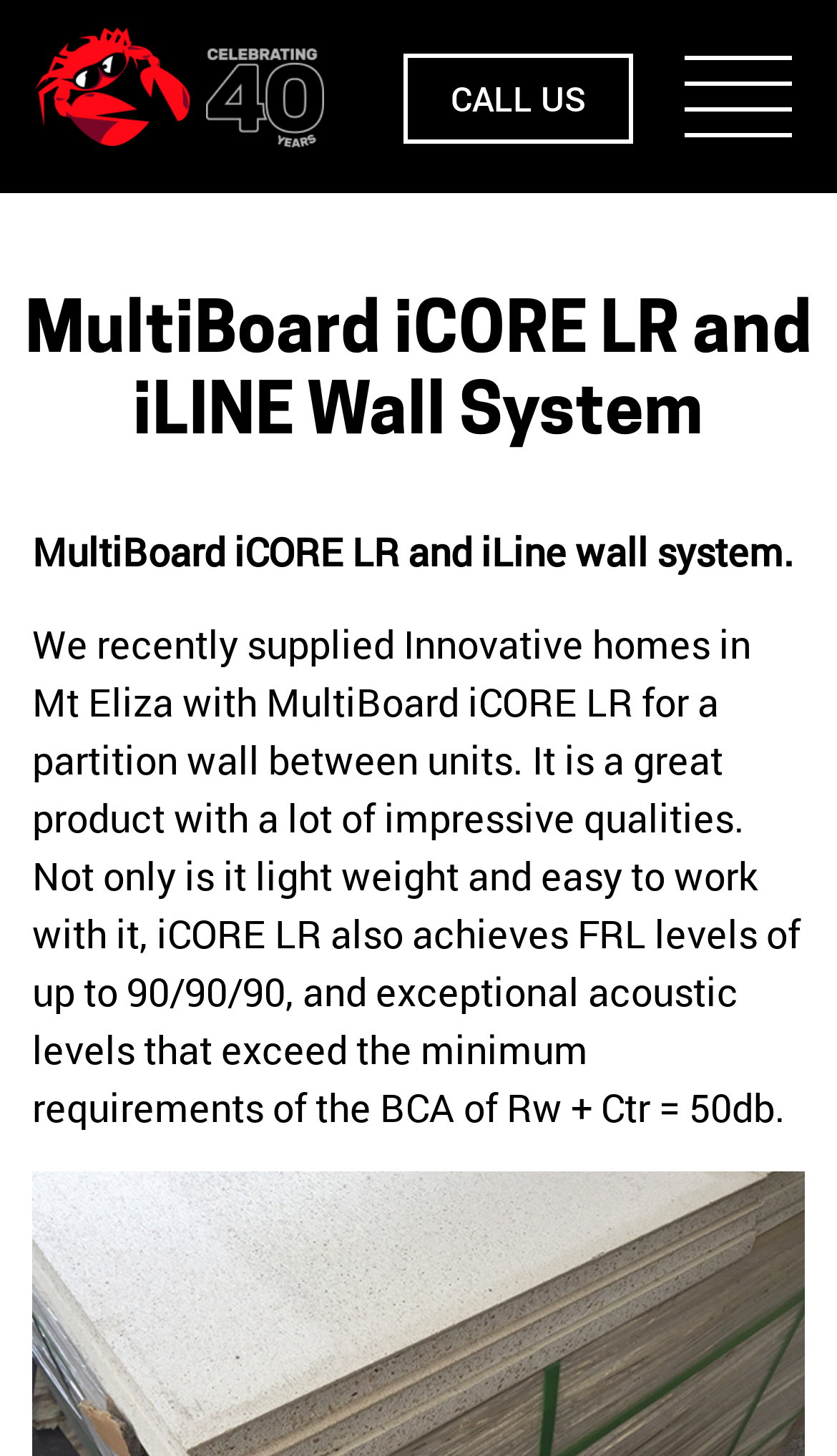What is the benefit of using MultiBoard iCORE LR?
Respond to the question with a well-detailed and thorough answer.

The static text mentions that MultiBoard iCORE LR is 'light weight and easy to work with', indicating one of its benefits.